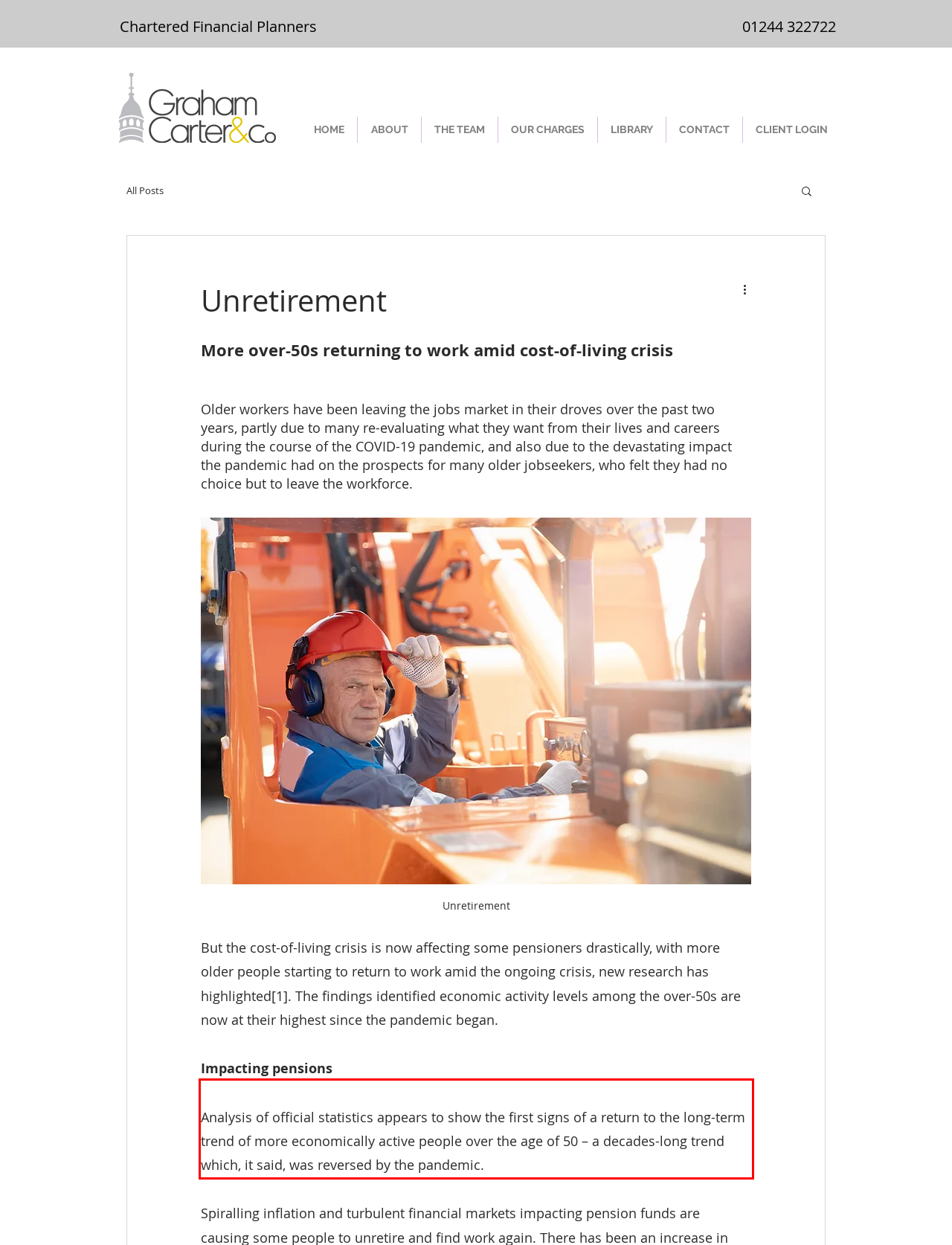You are provided with a screenshot of a webpage that includes a UI element enclosed in a red rectangle. Extract the text content inside this red rectangle.

Analysis of official statistics appears to show the first signs of a return to the long-term trend of more economically active people over the age of 50 – a decades-long trend which, it said, was reversed by the pandemic.